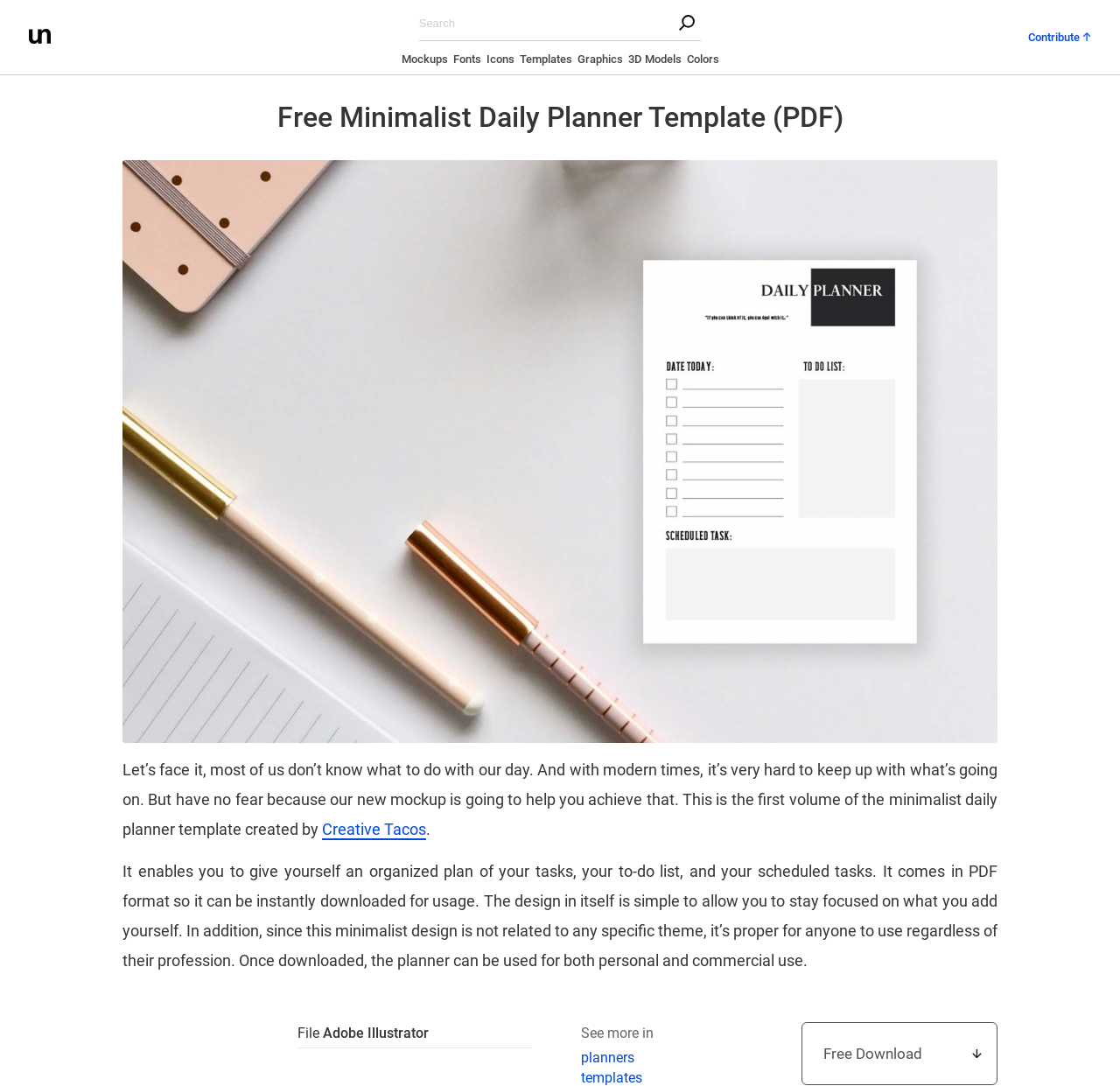Could you highlight the region that needs to be clicked to execute the instruction: "search for something"?

[0.374, 0.006, 0.626, 0.038]